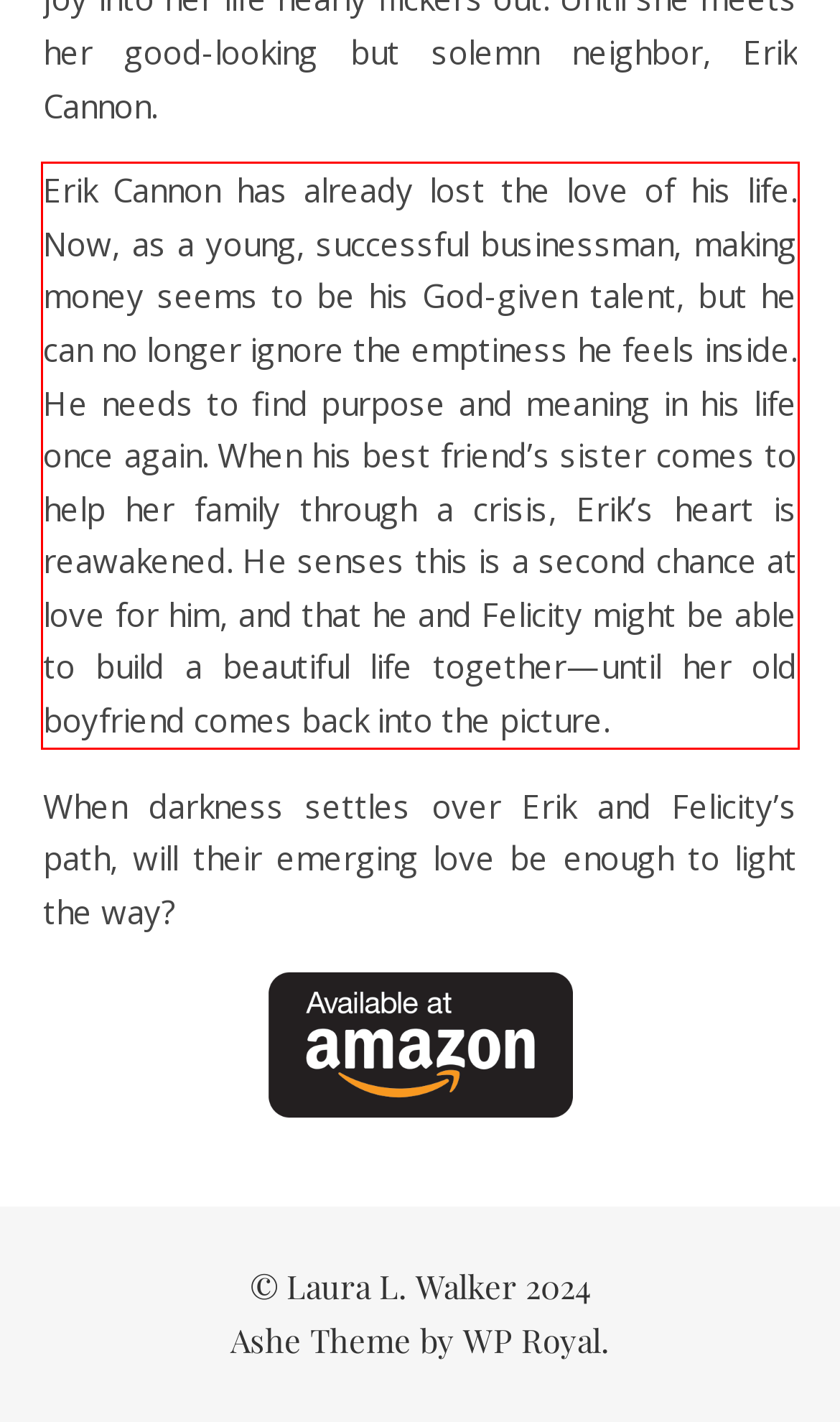Please perform OCR on the UI element surrounded by the red bounding box in the given webpage screenshot and extract its text content.

Erik Cannon has already lost the love of his life. Now, as a young, successful businessman, making money seems to be his God-given talent, but he can no longer ignore the emptiness he feels inside. He needs to find purpose and meaning in his life once again. When his best friend’s sister comes to help her family through a crisis, Erik’s heart is reawakened. He senses this is a second chance at love for him, and that he and Felicity might be able to build a beautiful life together—until her old boyfriend comes back into the picture.